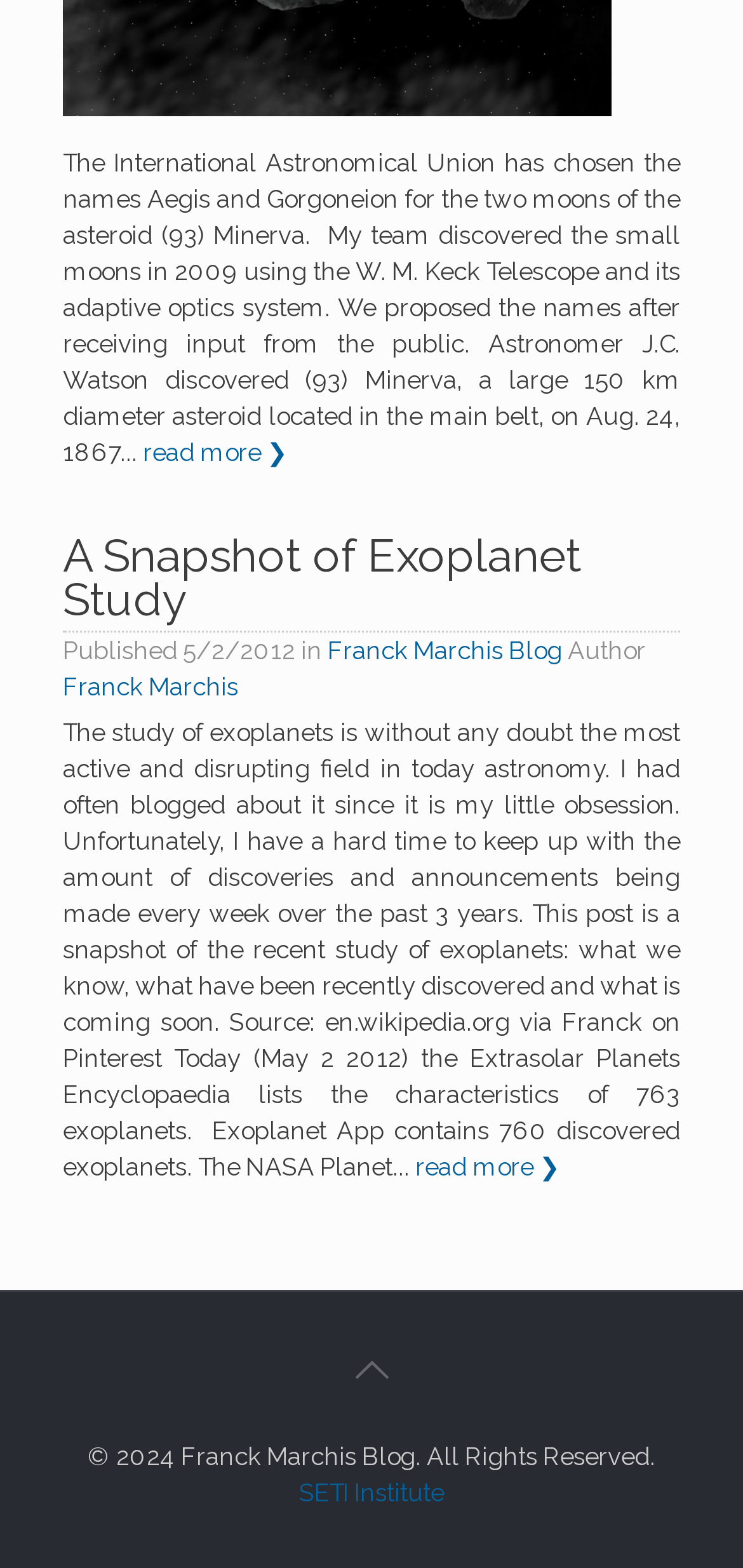What is the name of the institute linked at the bottom of the webpage?
Answer the question with detailed information derived from the image.

The answer can be found at the bottom of the webpage, where there is a link 'SETI Institute'.